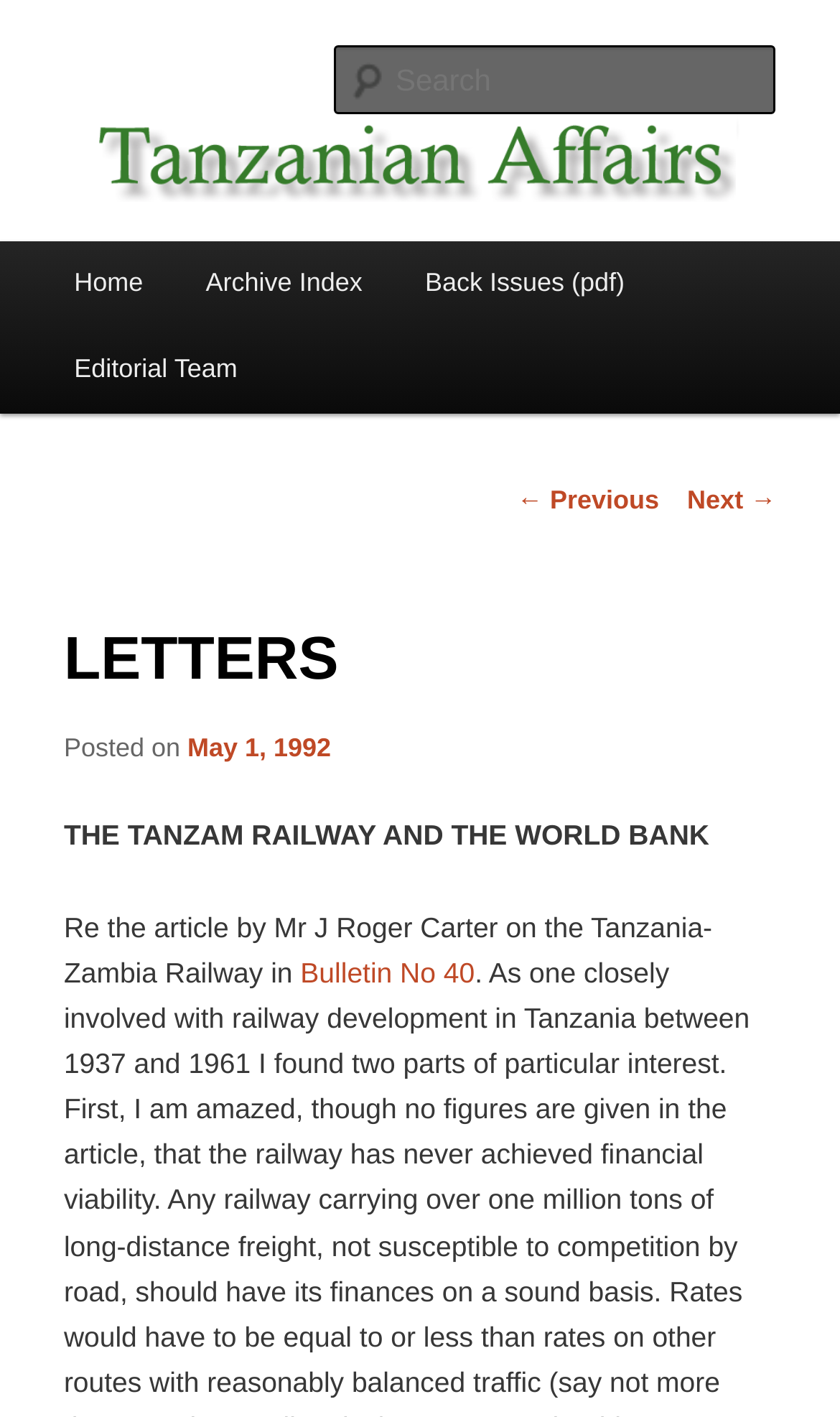Please locate the bounding box coordinates of the element that should be clicked to achieve the given instruction: "Click the Twitter link".

None